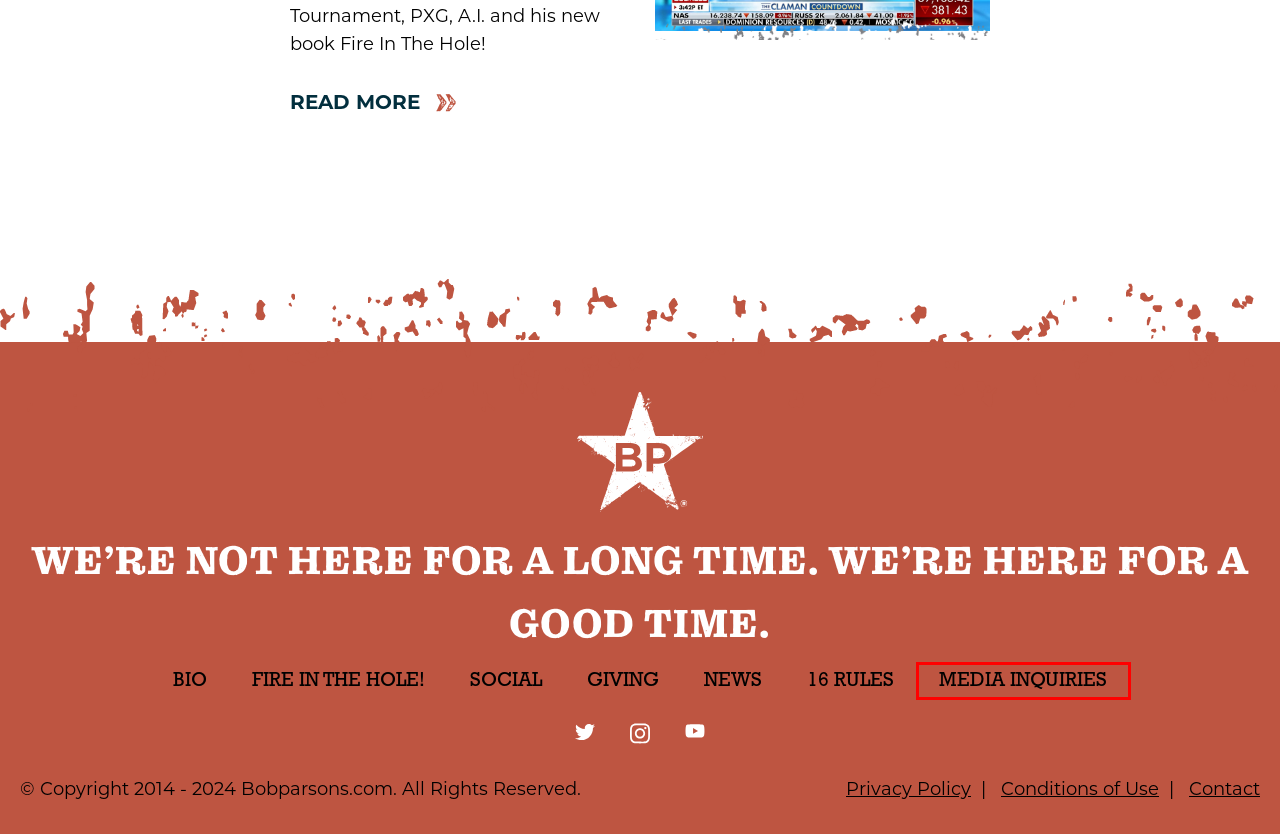Given a screenshot of a webpage with a red bounding box around a UI element, please identify the most appropriate webpage description that matches the new webpage after you click on the element. Here are the candidates:
A. 16 Rules - Bob Parsons
B. Contact - Bob Parsons
C. Social - Bob Parsons
D. News - Bob Parsons
E. Bio - Bob Parsons
F. Conditions of Use - Bob Parsons
G. Giving - Bob Parsons
H. Media Inquiries - Bob Parsons

H